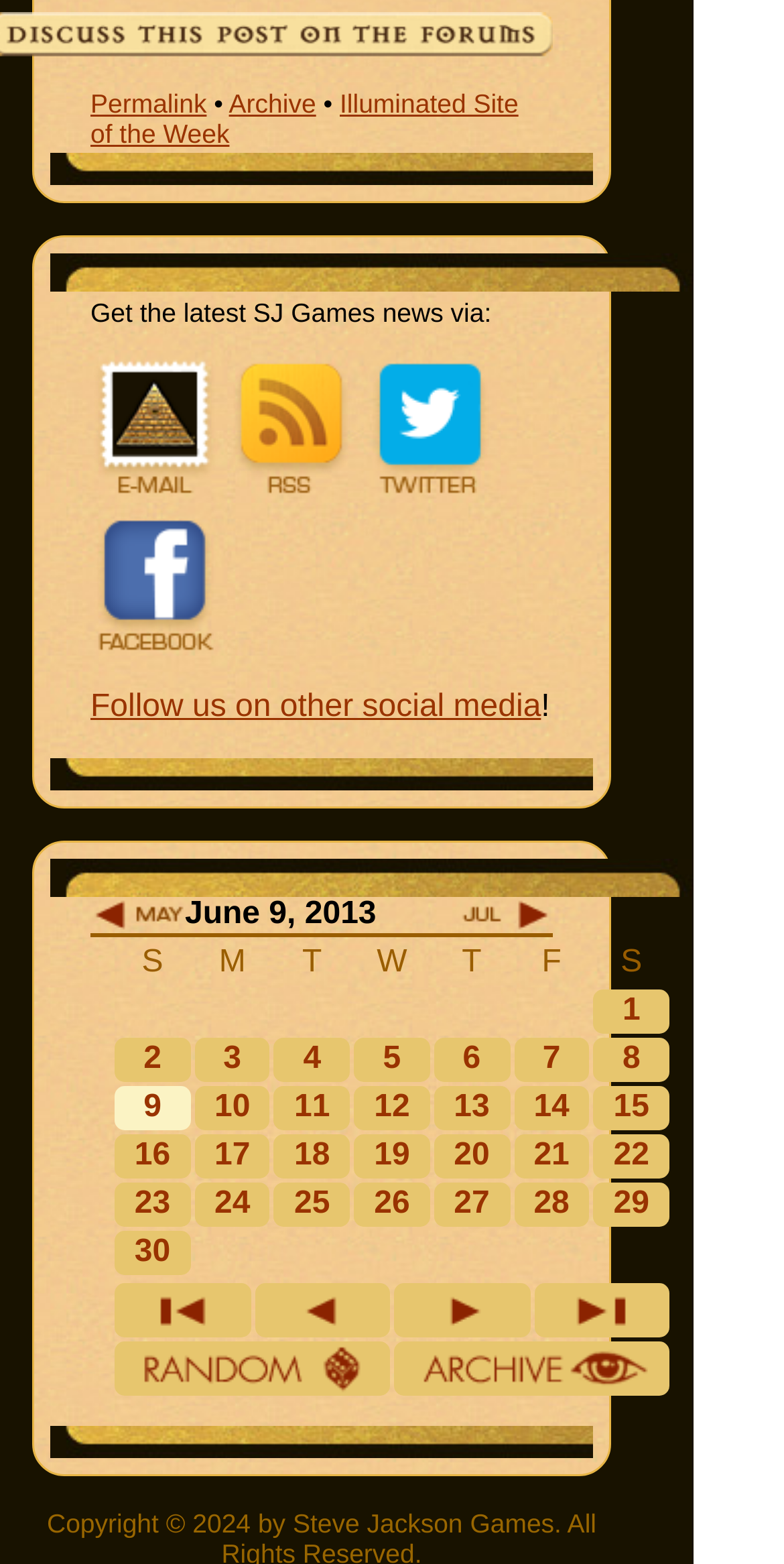Determine the bounding box coordinates of the target area to click to execute the following instruction: "Click on '1' in the calendar."

[0.779, 0.635, 0.832, 0.657]